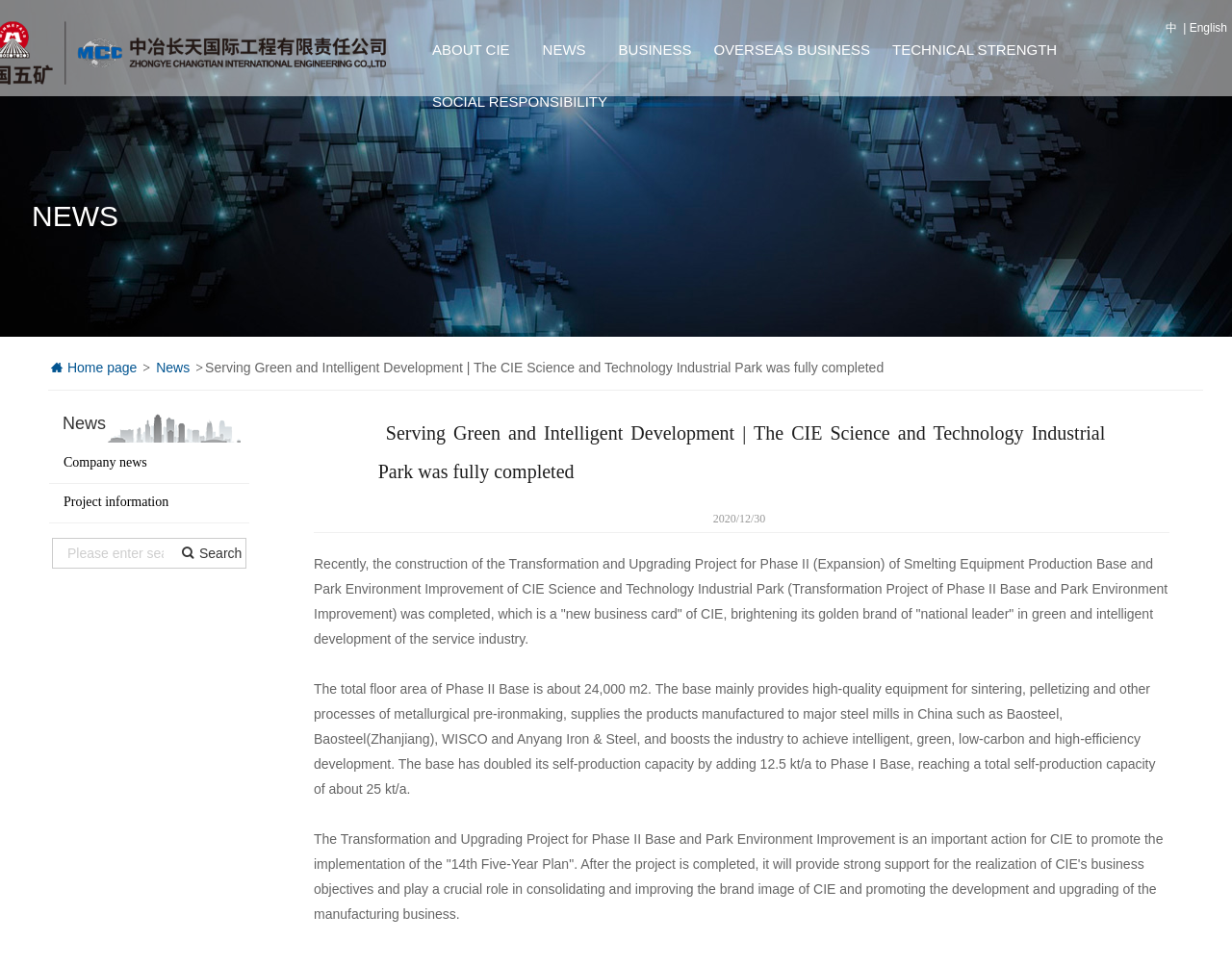Specify the bounding box coordinates (top-left x, top-left y, bottom-right x, bottom-right y) of the UI element in the screenshot that matches this description: News

[0.429, 0.025, 0.484, 0.079]